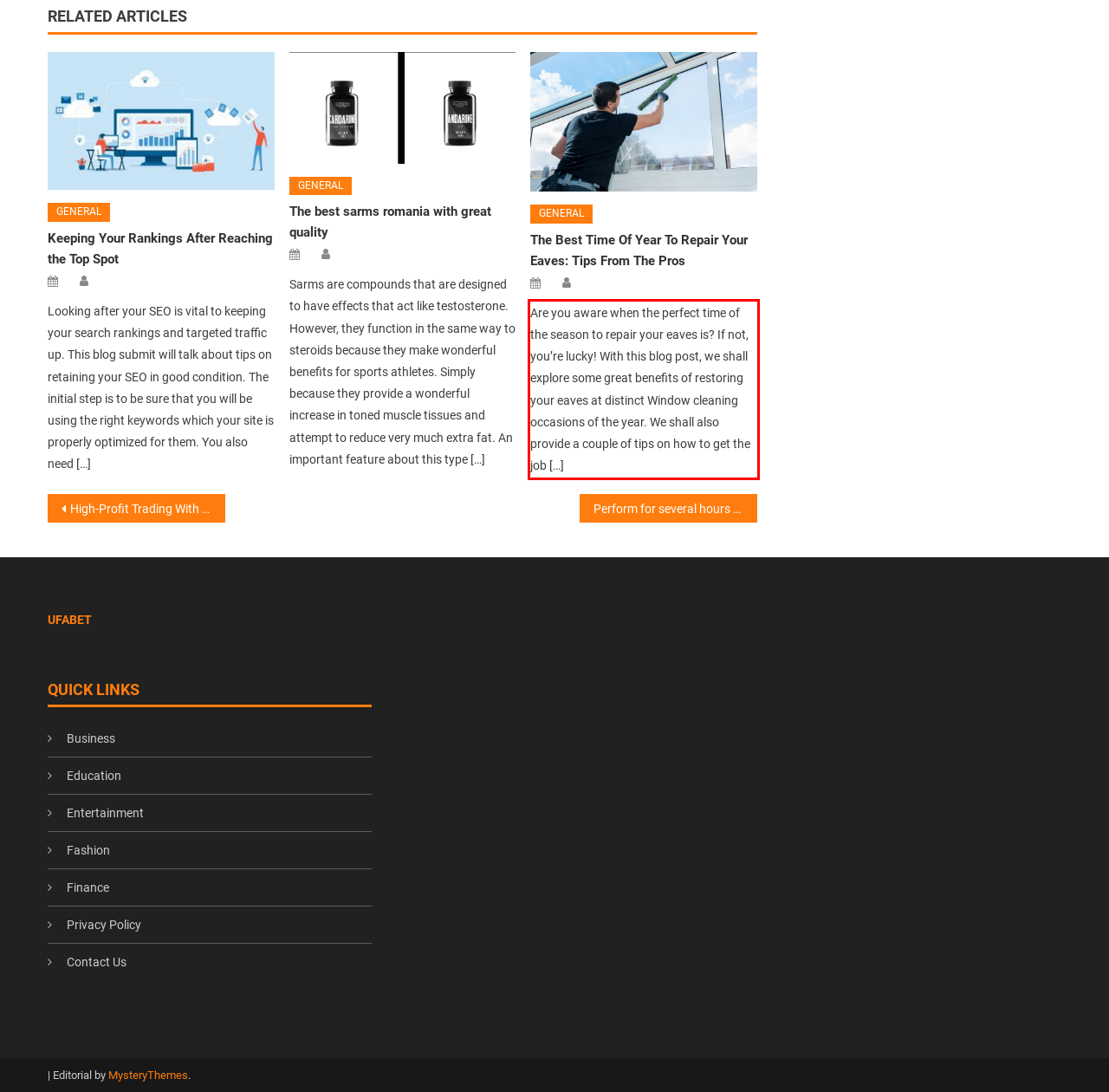Locate the red bounding box in the provided webpage screenshot and use OCR to determine the text content inside it.

Are you aware when the perfect time of the season to repair your eaves is? If not, you’re lucky! With this blog post, we shall explore some great benefits of restoring your eaves at distinct Window cleaning occasions of the year. We shall also provide a couple of tips on how to get the job […]